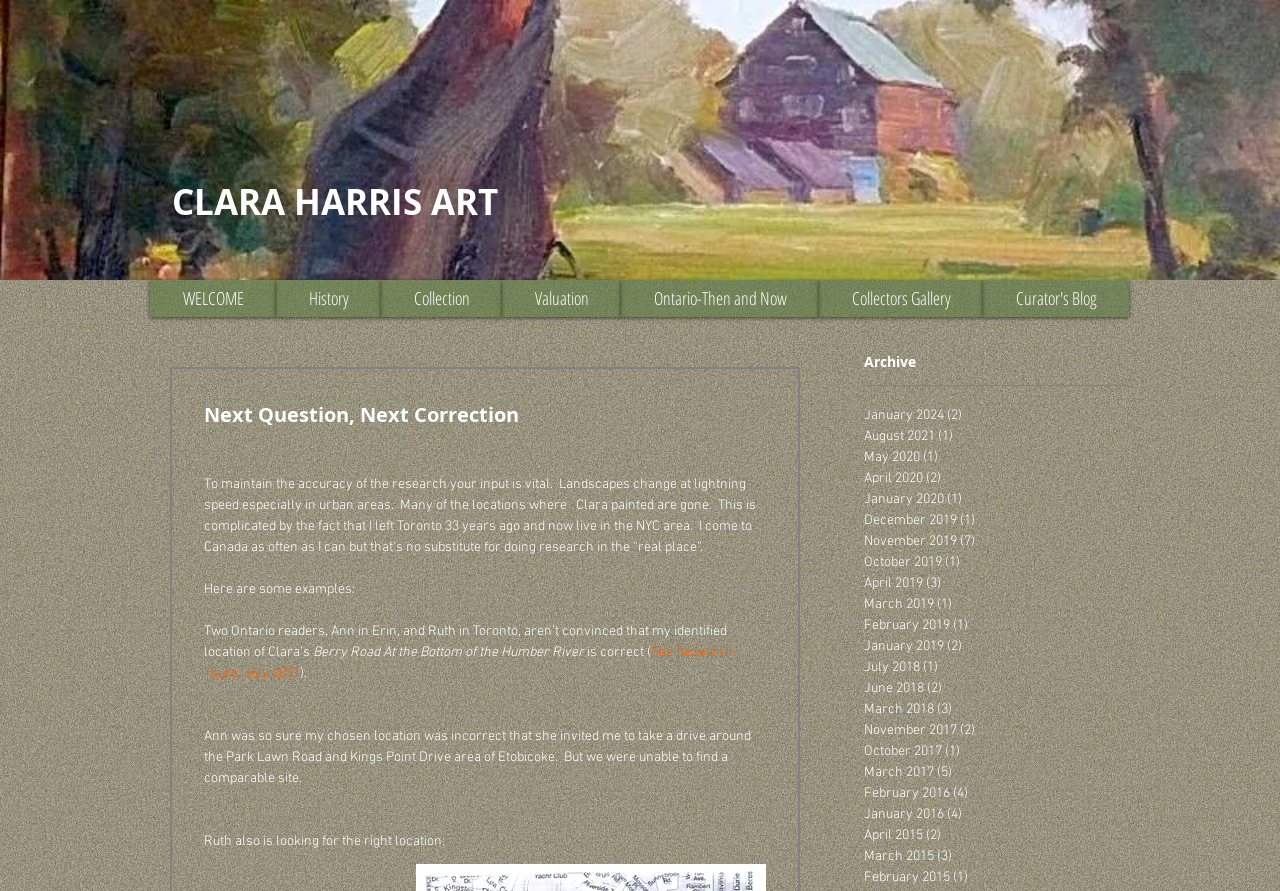Give an extensive and precise description of the webpage.

The webpage is about Clara Harris Art, with a prominent heading "CLARA HARRIS ART" at the top. Below the heading, there is a navigation menu labeled "Site" that contains several links, including "WELCOME", "History", "Collection", "Valuation", "Ontario-Then and Now", "Collectors Gallery", and "Curator's Blog".

The main content of the page is a blog post titled "Next Question, Next Correction" which discusses the importance of accuracy in research and how landscapes in urban areas change rapidly. The author mentions that many locations where Clara painted are now gone and that they rely on input from readers to correct their research.

The blog post is divided into several sections, with headings and paragraphs of text. There are also links to other pages, such as "See Research Tours, July 2011". The text discusses specific examples of locations that readers have questioned, including Berry Road at the bottom of the Humber River.

On the right side of the page, there is an archive section that lists links to previous blog posts, organized by month and year, from January 2024 to February 2015.